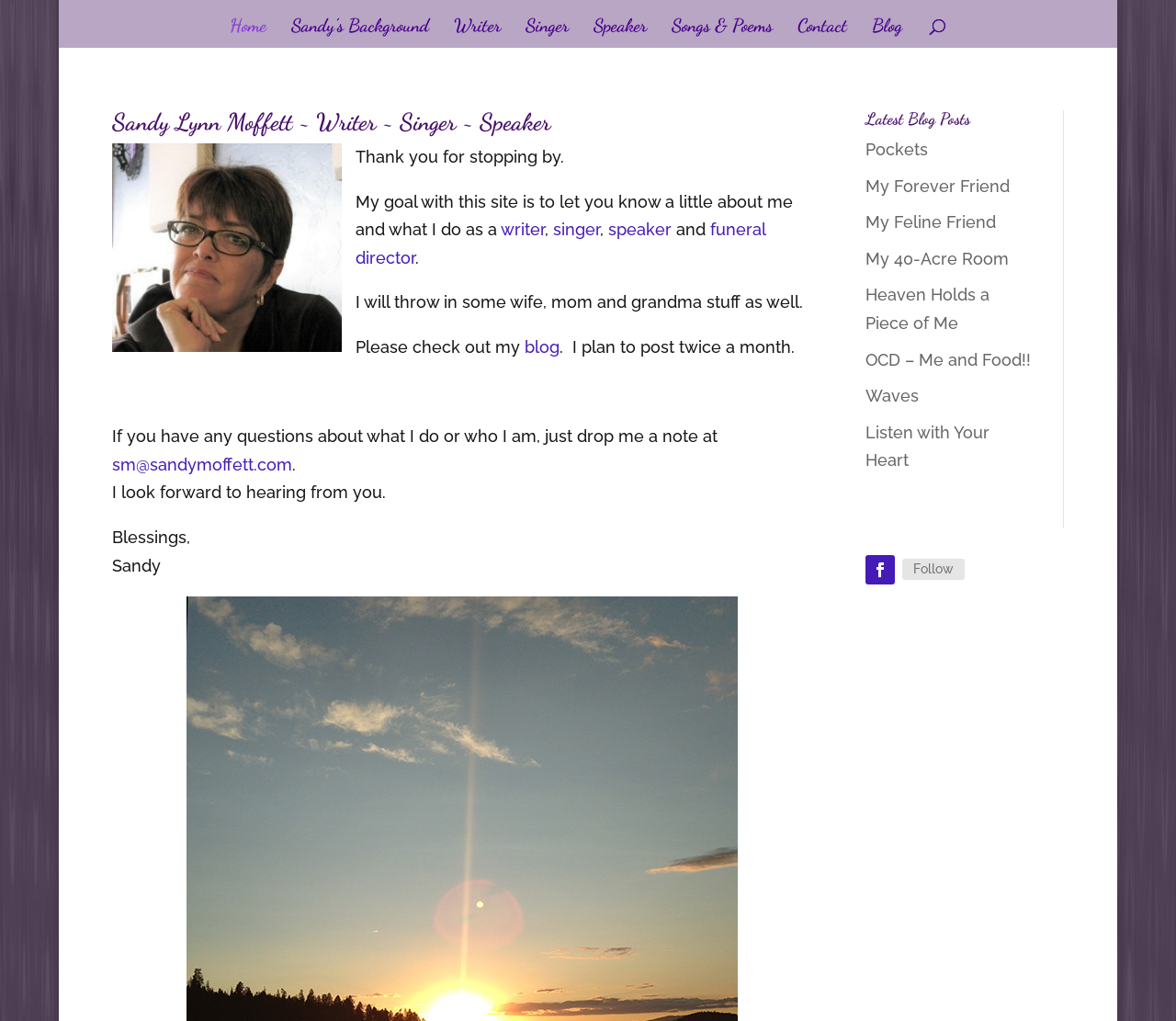Could you determine the bounding box coordinates of the clickable element to complete the instruction: "Read the latest blog post"? Provide the coordinates as four float numbers between 0 and 1, i.e., [left, top, right, bottom].

[0.736, 0.137, 0.789, 0.156]